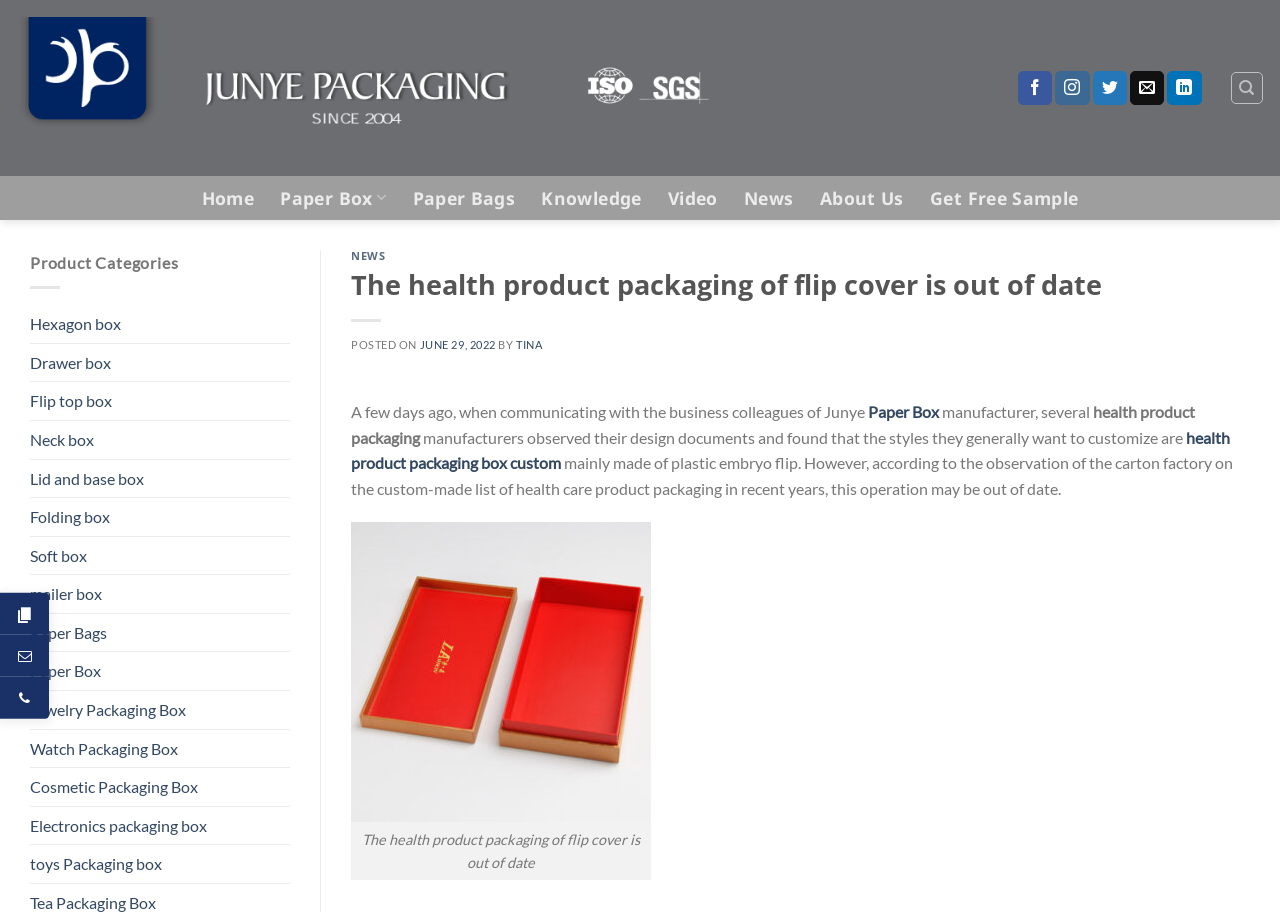Can you provide the bounding box coordinates for the element that should be clicked to implement the instruction: "Read NEWS"?

[0.274, 0.274, 0.977, 0.287]